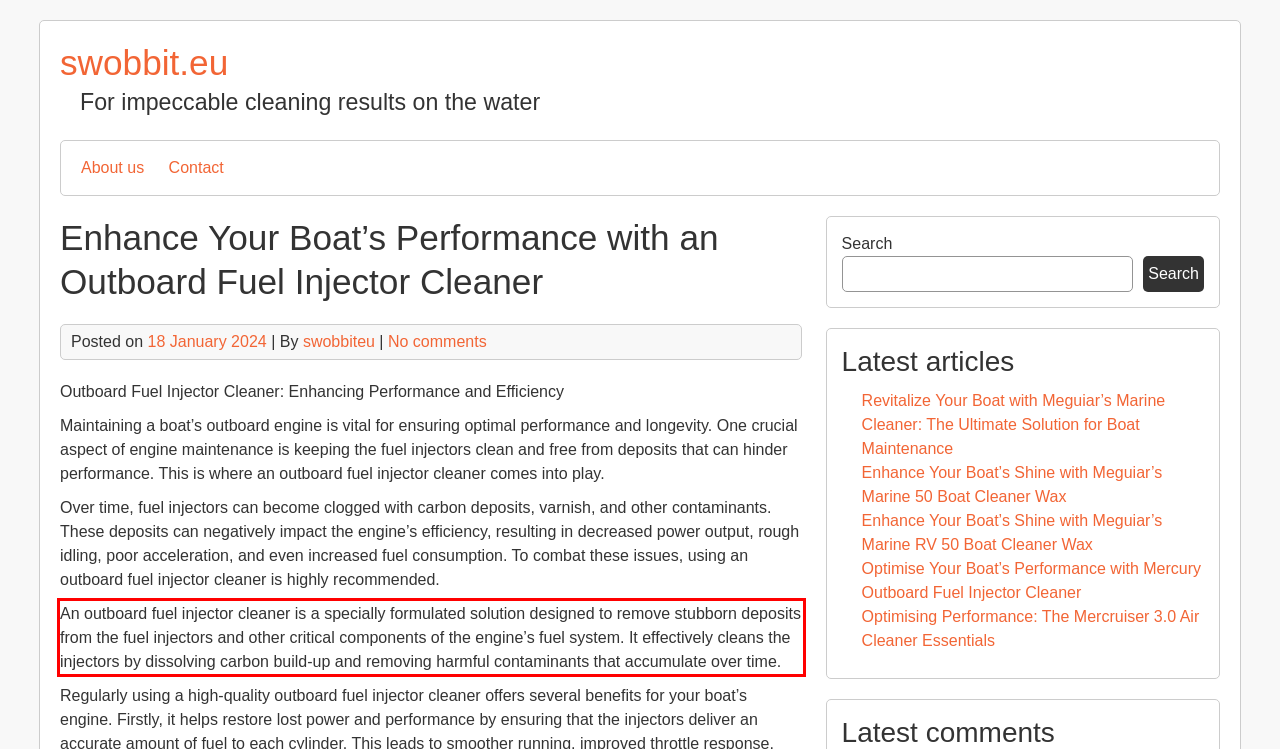Given a screenshot of a webpage with a red bounding box, extract the text content from the UI element inside the red bounding box.

An outboard fuel injector cleaner is a specially formulated solution designed to remove stubborn deposits from the fuel injectors and other critical components of the engine’s fuel system. It effectively cleans the injectors by dissolving carbon build-up and removing harmful contaminants that accumulate over time.